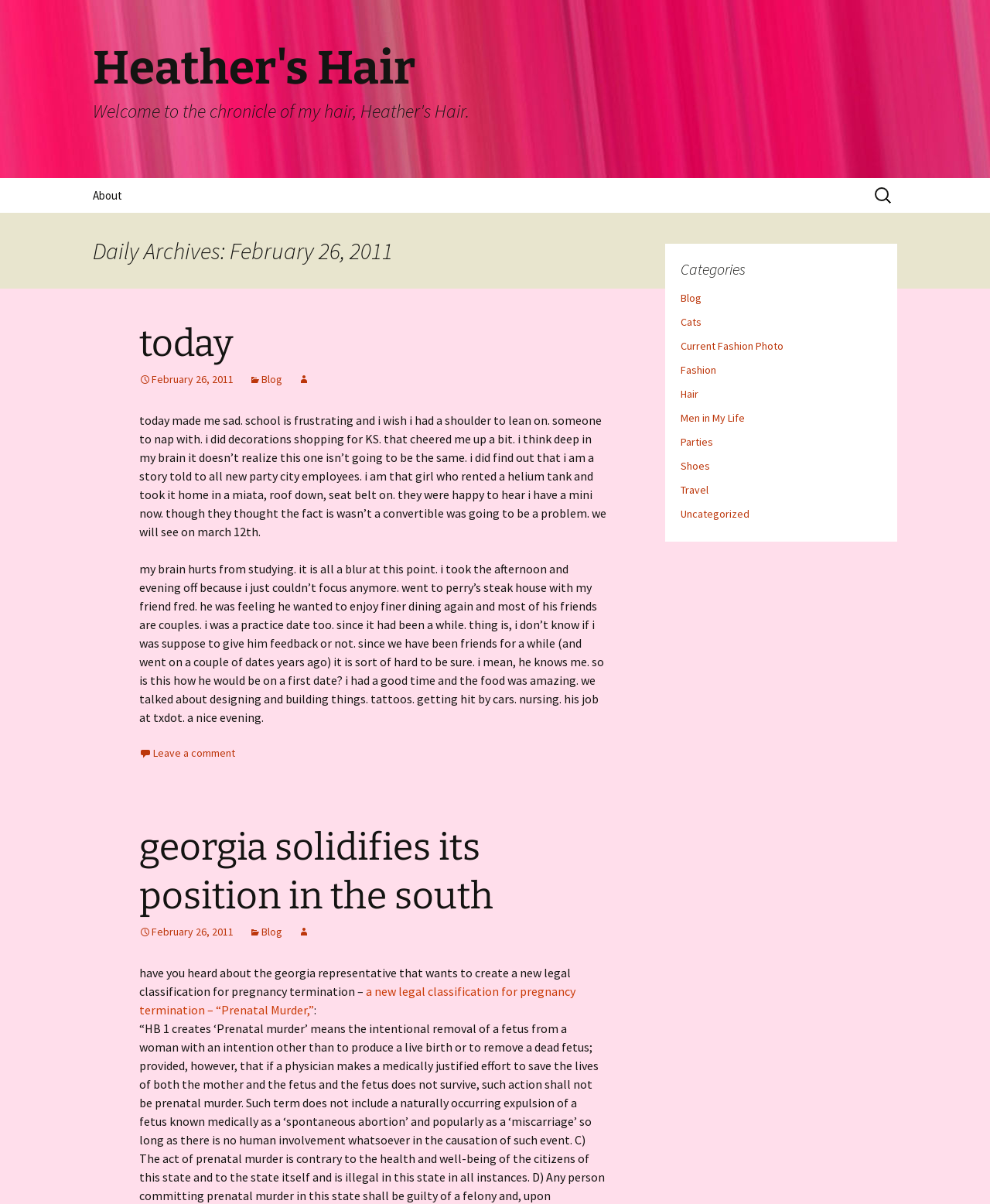Determine the bounding box for the UI element that matches this description: "Leave a comment".

[0.141, 0.62, 0.238, 0.631]